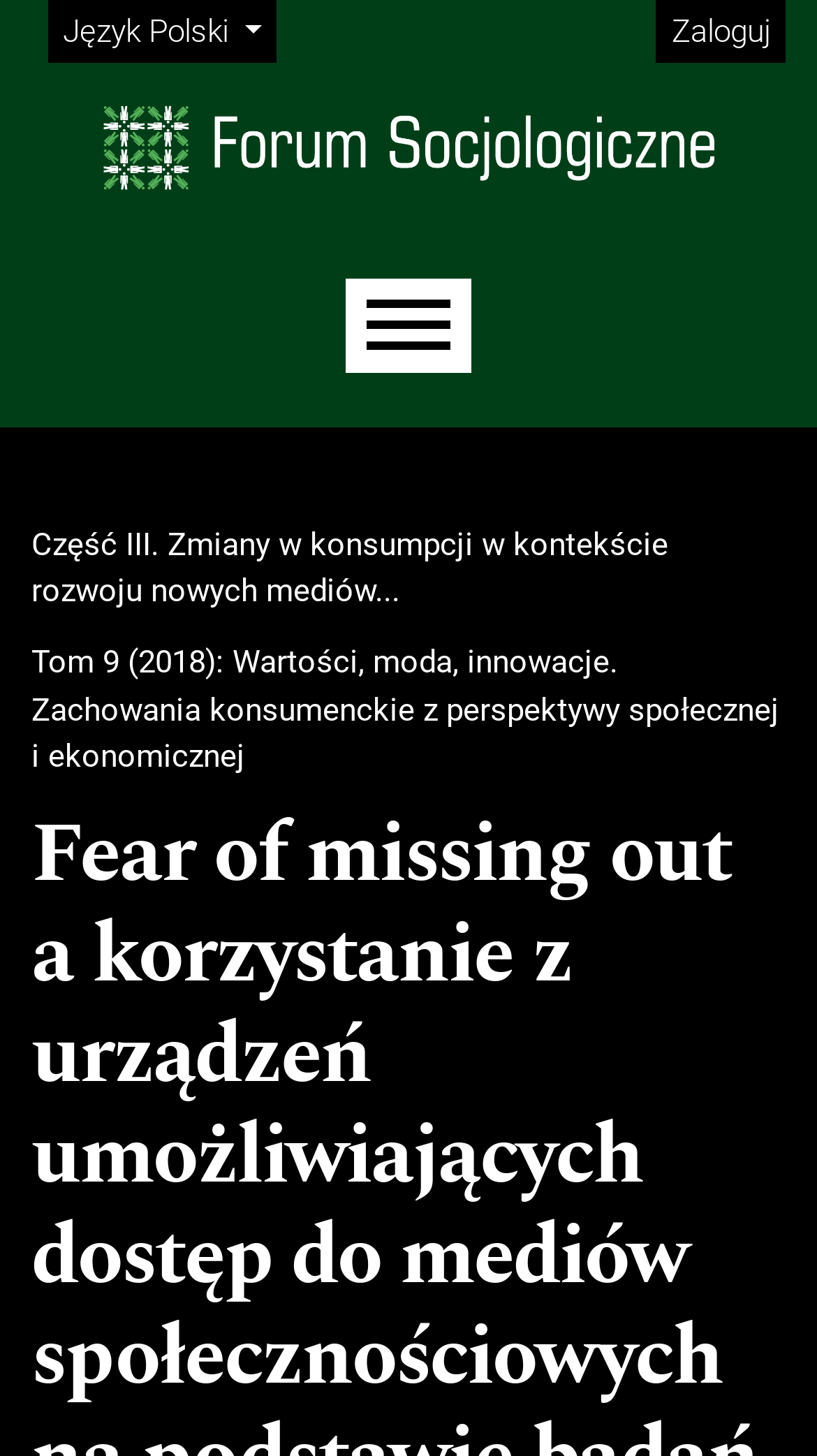Please answer the following question using a single word or phrase: 
What is the current language of the webpage?

Język Polski